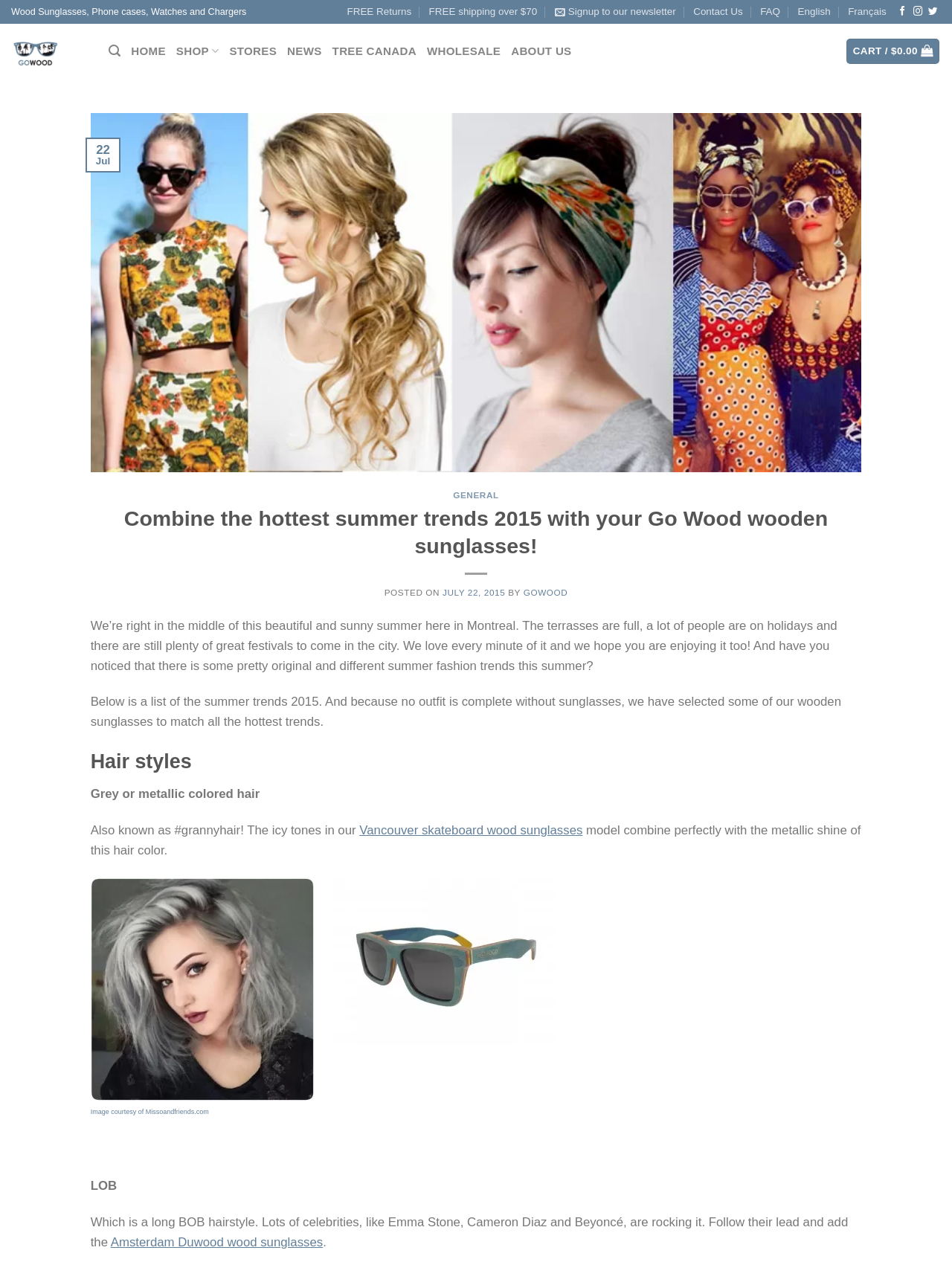Specify the bounding box coordinates of the element's region that should be clicked to achieve the following instruction: "Read about summer trends 2015". The bounding box coordinates consist of four float numbers between 0 and 1, in the format [left, top, right, bottom].

[0.095, 0.221, 0.905, 0.232]